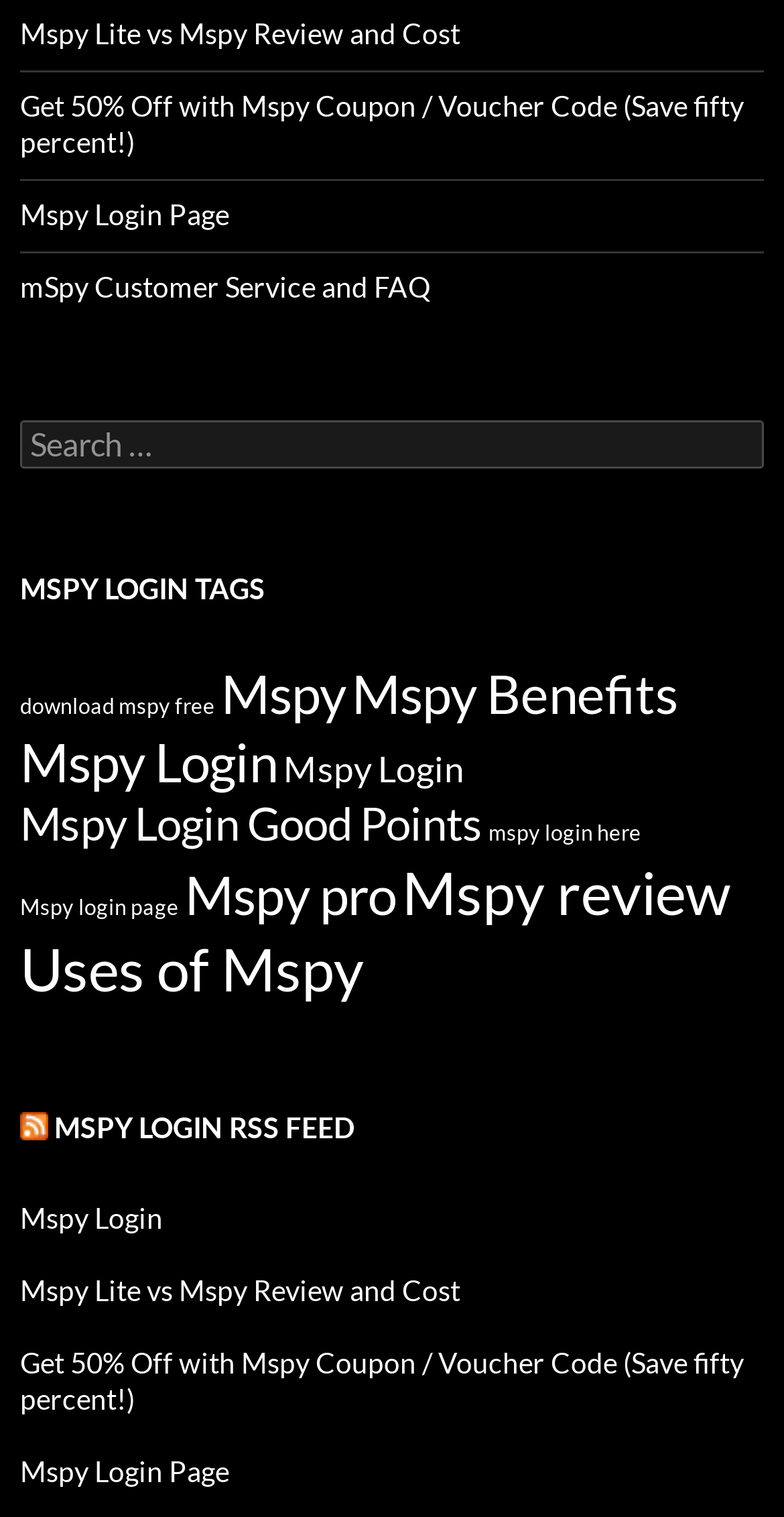Please find the bounding box for the following UI element description. Provide the coordinates in (top-left x, top-left y, bottom-right x, bottom-right y) format, with values between 0 and 1: mSpy Customer Service and FAQ

[0.026, 0.178, 0.549, 0.2]